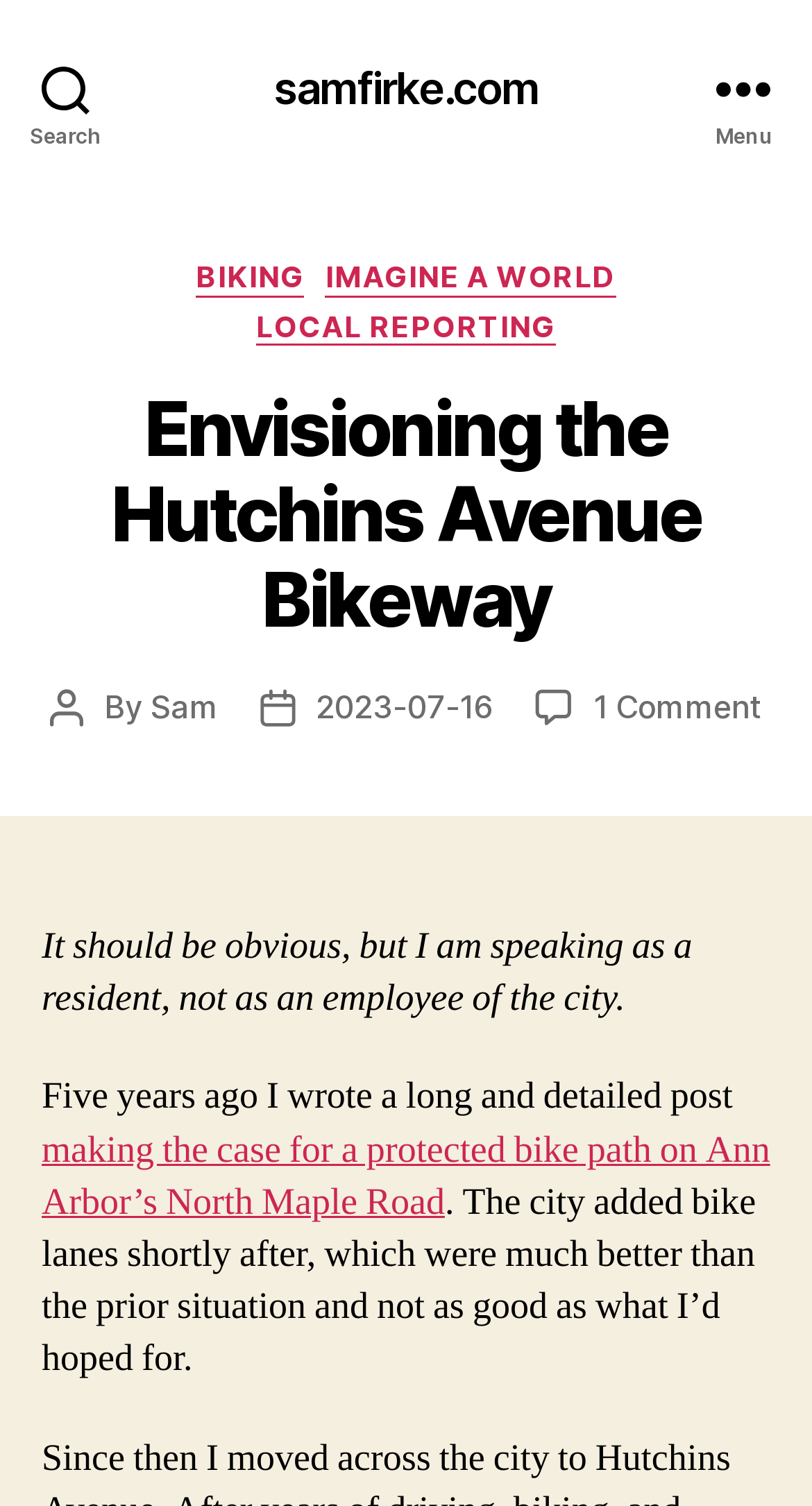Locate the bounding box coordinates of the clickable region necessary to complete the following instruction: "Click the Search button". Provide the coordinates in the format of four float numbers between 0 and 1, i.e., [left, top, right, bottom].

[0.0, 0.0, 0.162, 0.116]